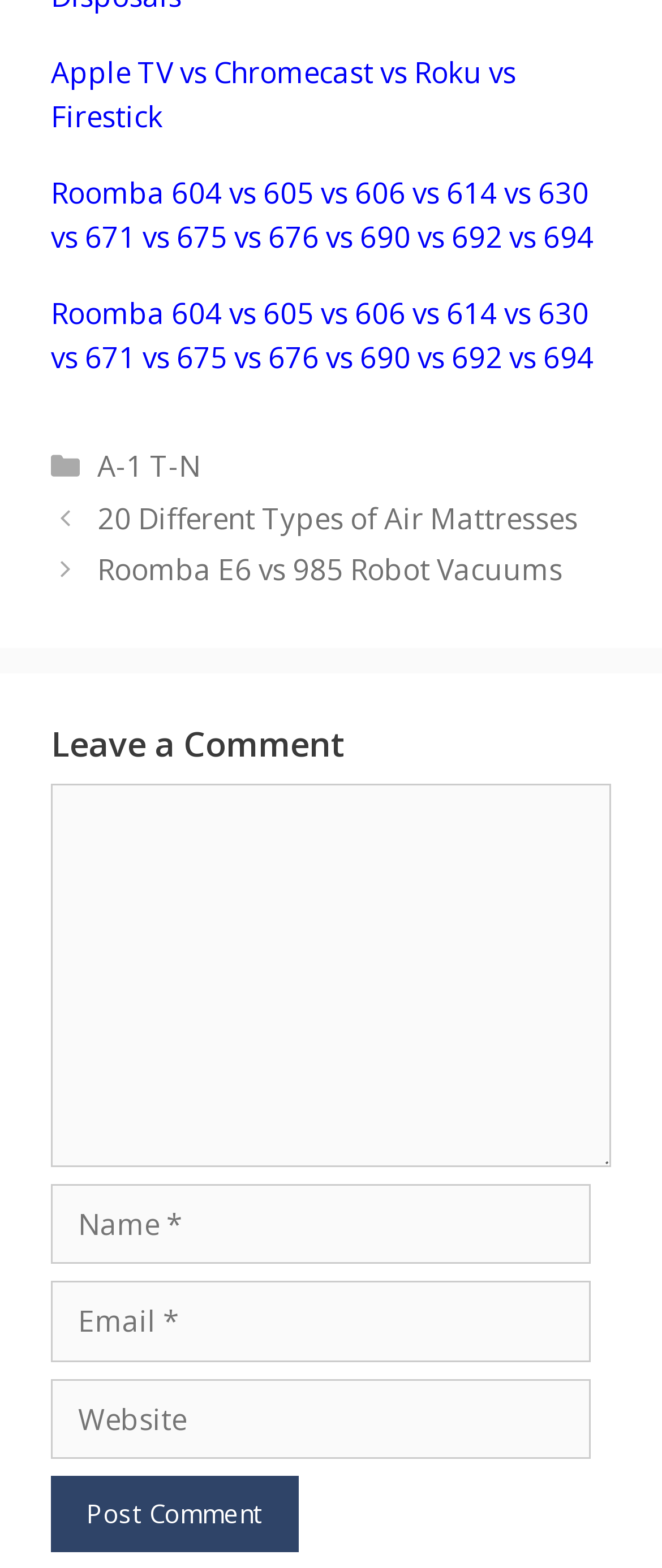How many links are present in the 'Posts' navigation?
Based on the screenshot, answer the question with a single word or phrase.

2